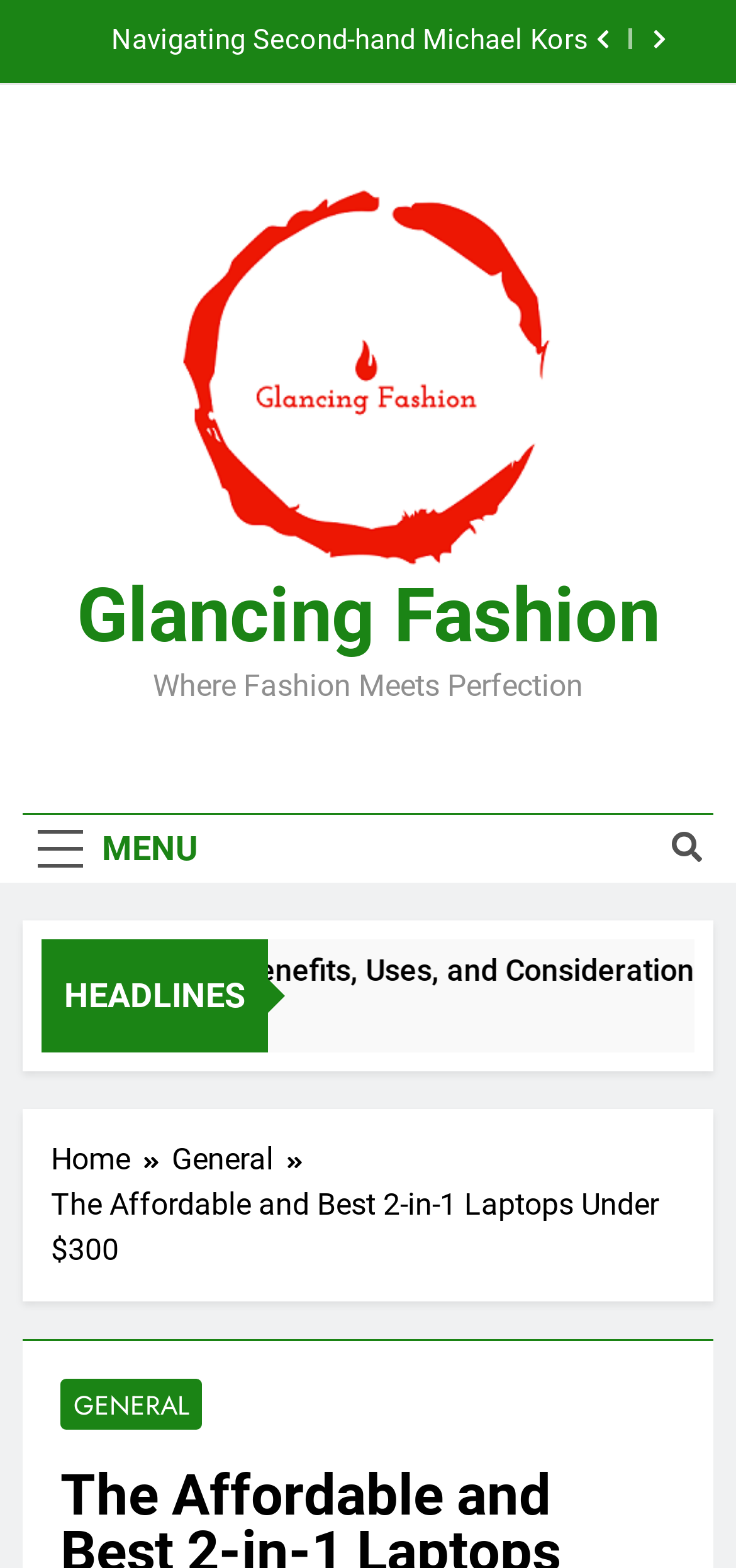Please determine the bounding box coordinates of the element's region to click for the following instruction: "Go to Cherryvale ks News".

[0.072, 0.017, 0.8, 0.036]